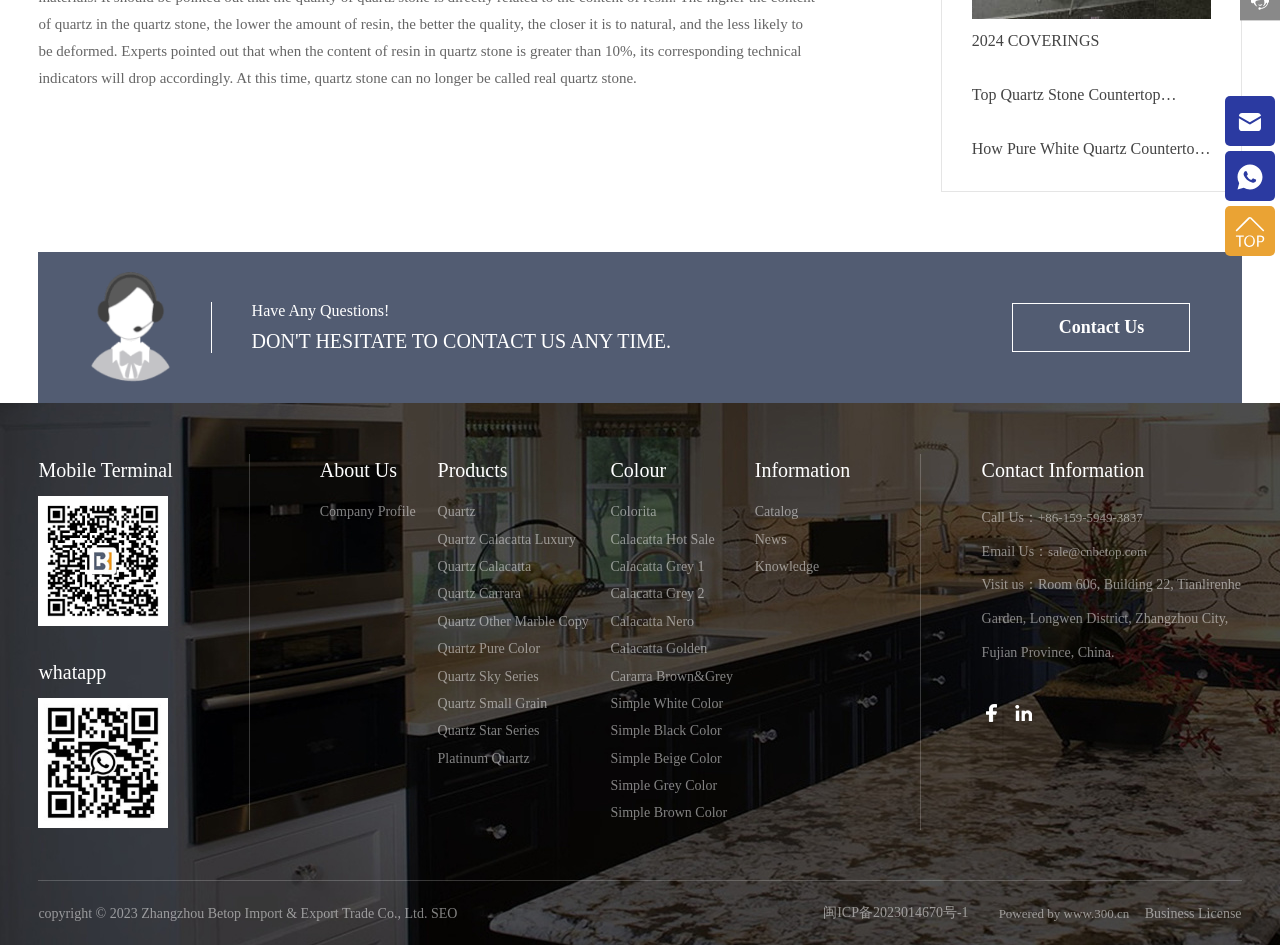Give the bounding box coordinates for the element described by: "2024 COVERINGS".

[0.759, 0.034, 0.859, 0.052]